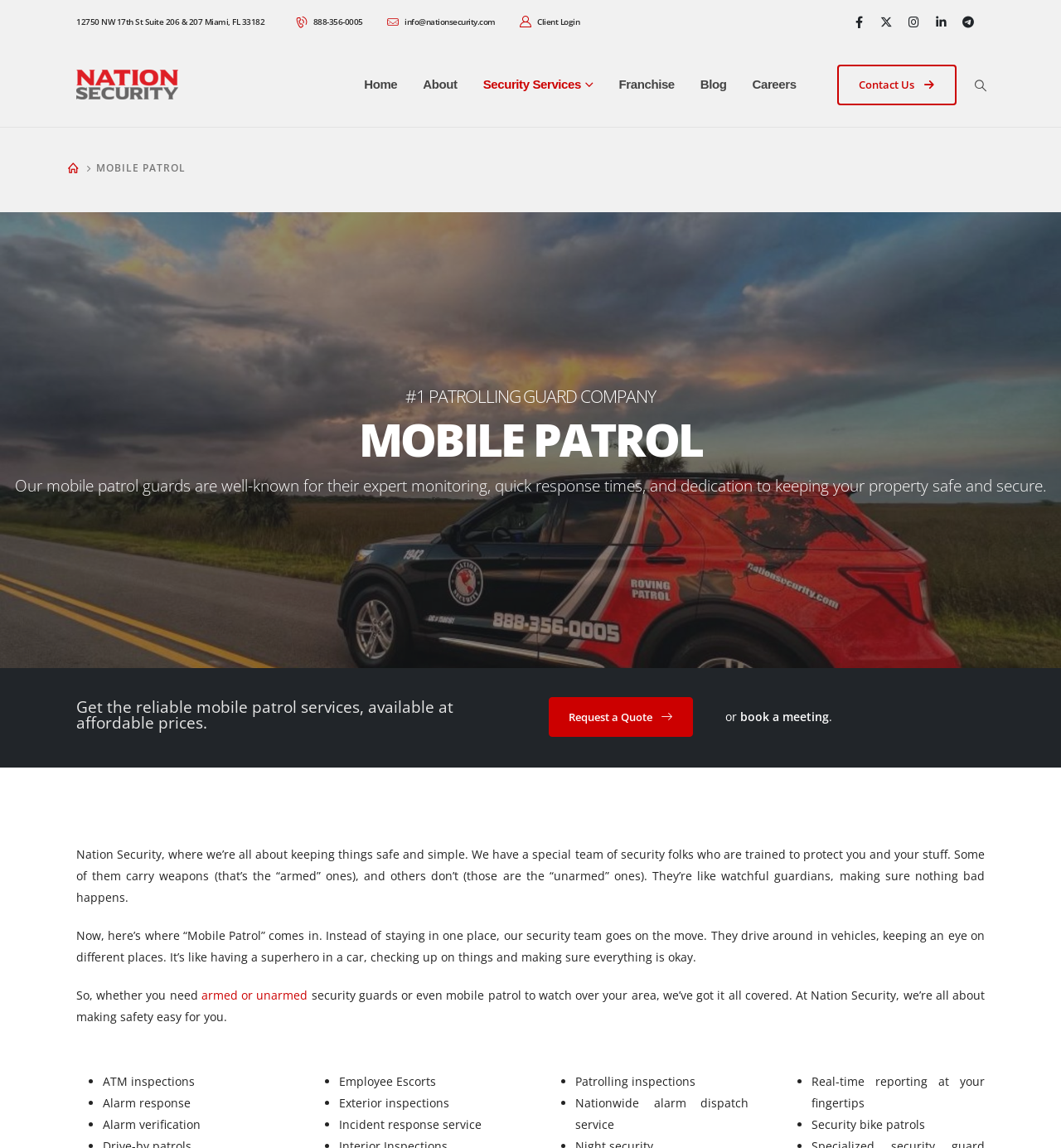Predict the bounding box coordinates for the UI element described as: "admin". The coordinates should be four float numbers between 0 and 1, presented as [left, top, right, bottom].

None